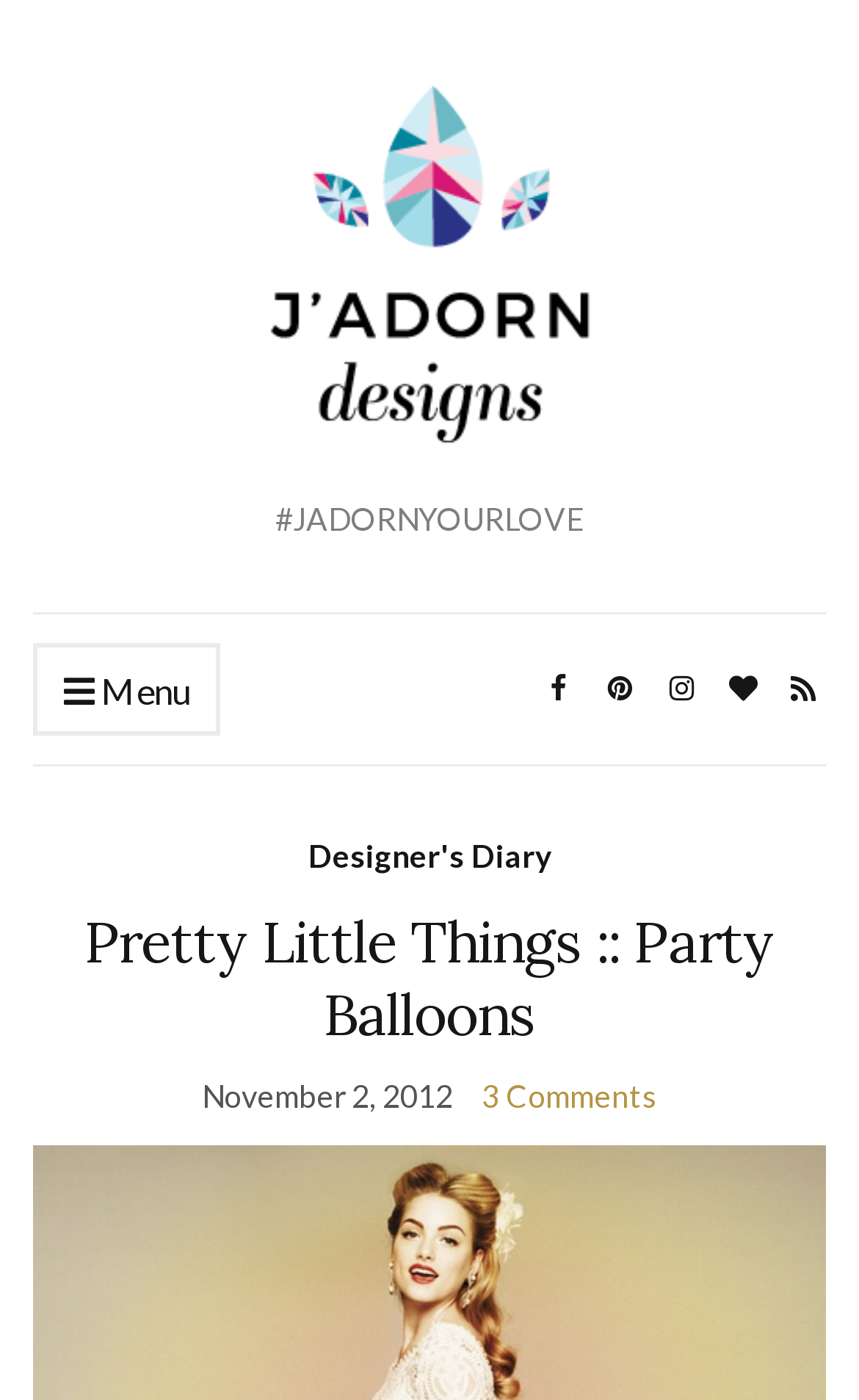What is the title of the latest article?
Using the image as a reference, answer the question in detail.

The title of the latest article can be found in the heading 'Pretty Little Things :: Party Balloons' which is located below the menu link.